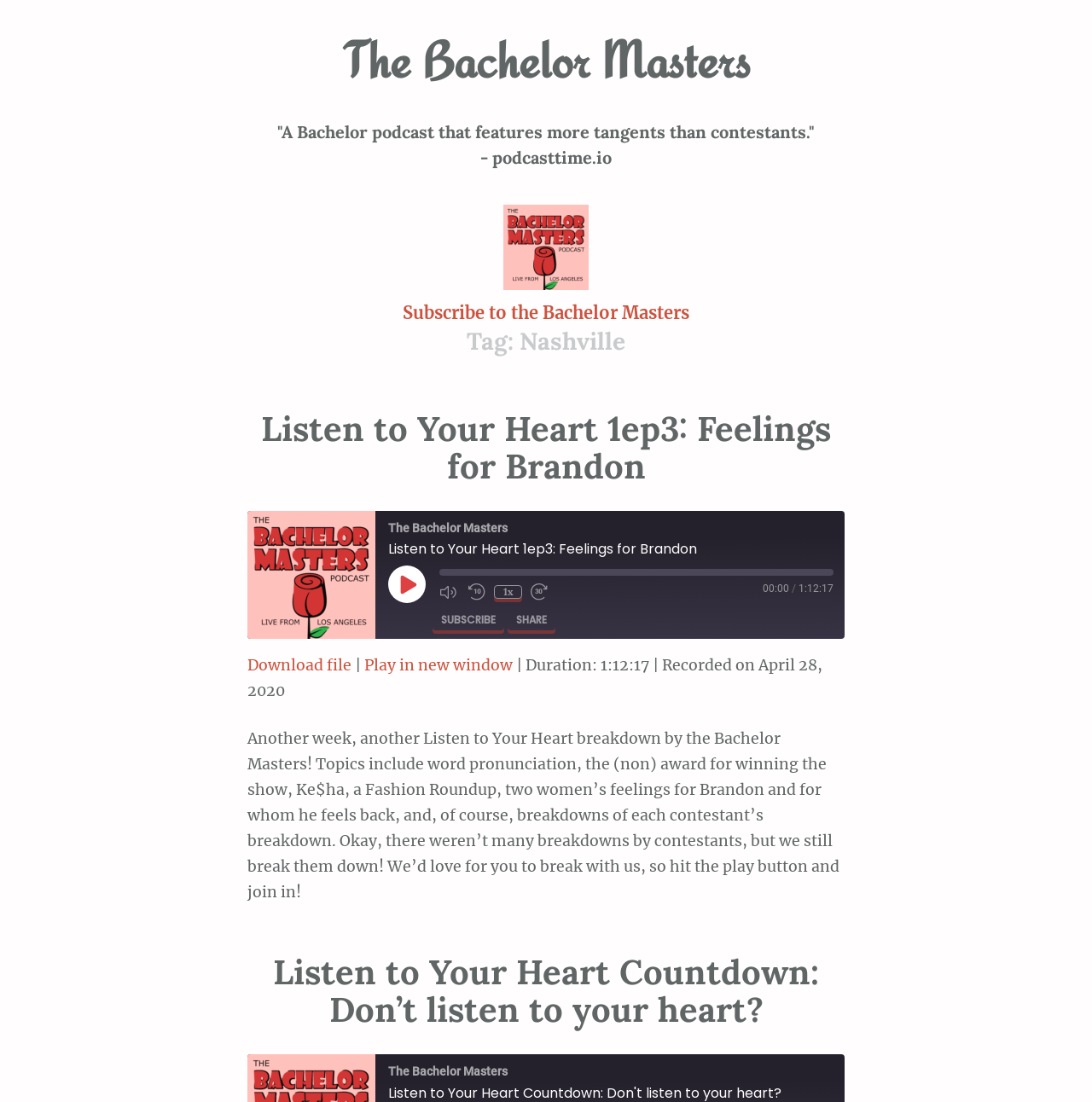Predict the bounding box coordinates of the area that should be clicked to accomplish the following instruction: "Share on Facebook". The bounding box coordinates should consist of four float numbers between 0 and 1, i.e., [left, top, right, bottom].

[0.302, 0.599, 0.326, 0.623]